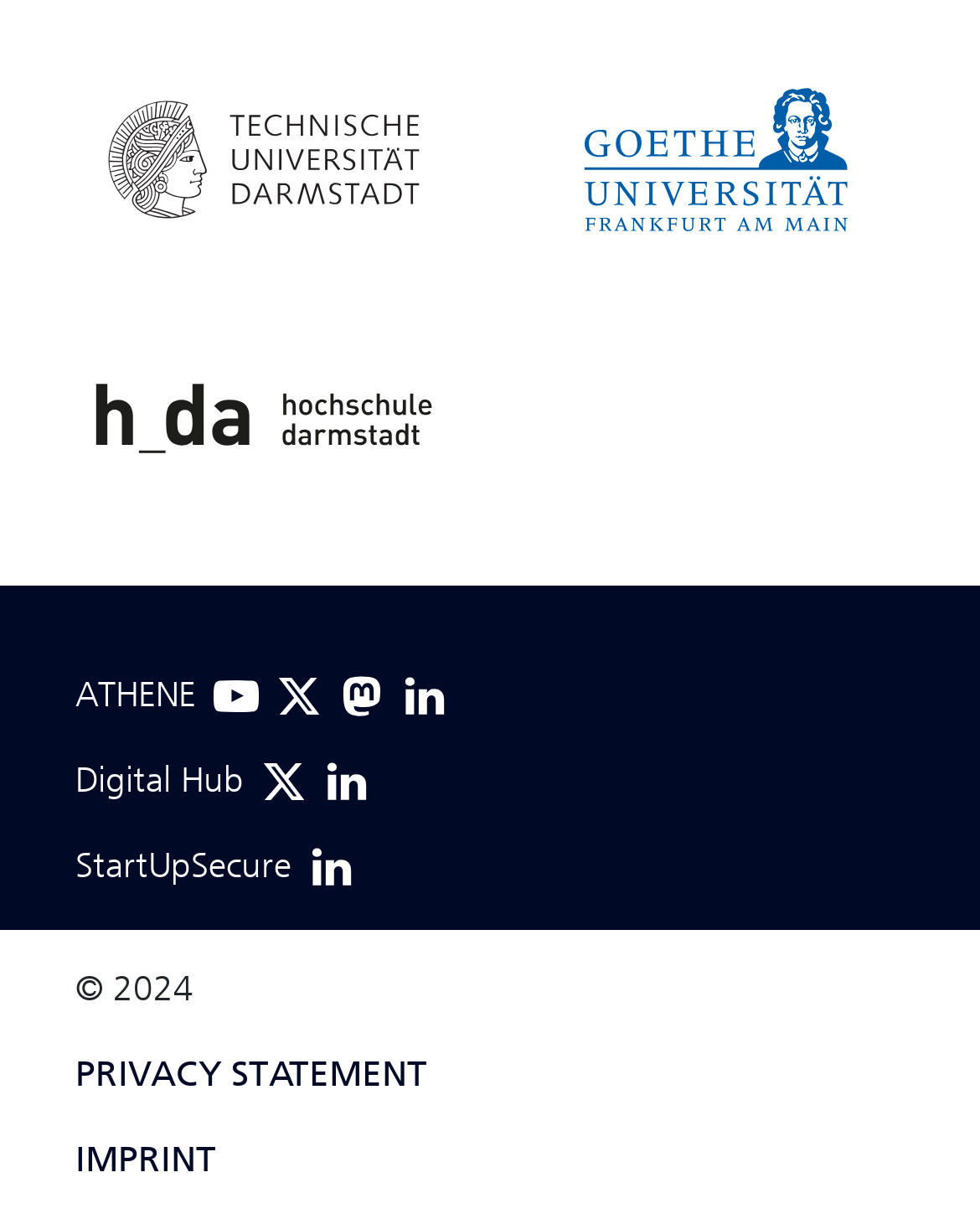What is the text above the 'StartUpSecure' text?
Look at the image and answer the question using a single word or phrase.

Digital Hub